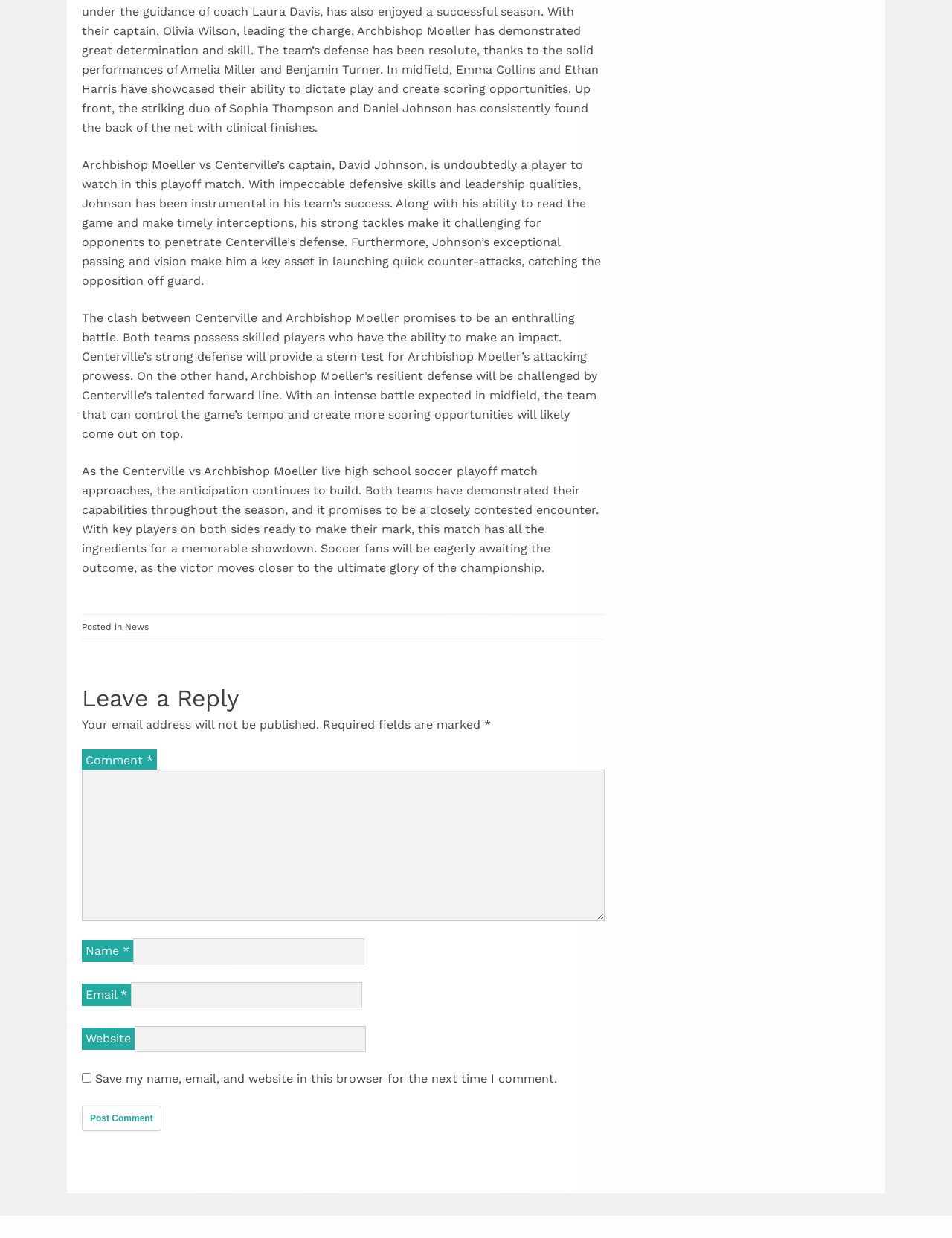Identify the bounding box for the UI element that is described as follows: "News".

[0.131, 0.502, 0.156, 0.511]